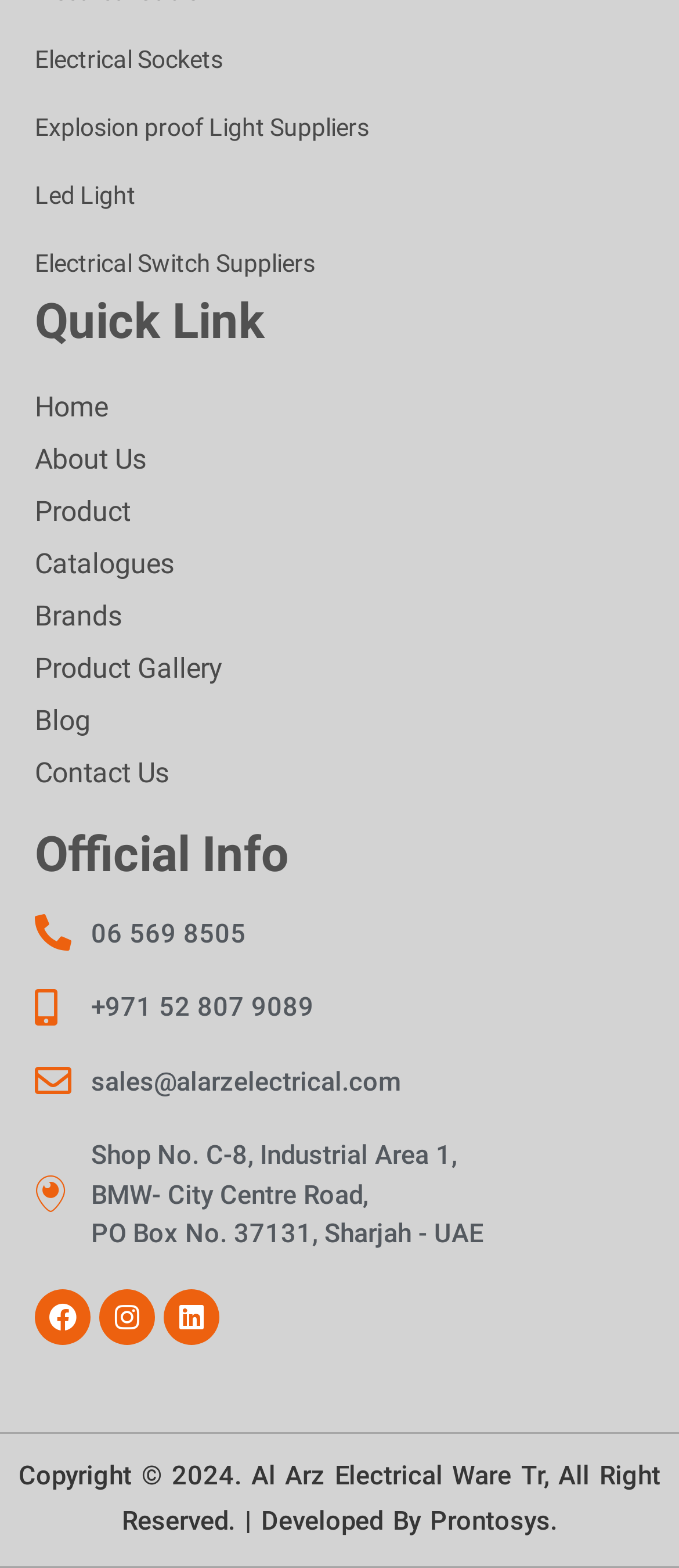What is the name of the company that developed the website?
Using the image, elaborate on the answer with as much detail as possible.

The name of the company that developed the website can be found at the very bottom of the webpage, in the copyright section. The text states 'Developed By Prontosys', indicating that Prontosys is the company that developed the website.